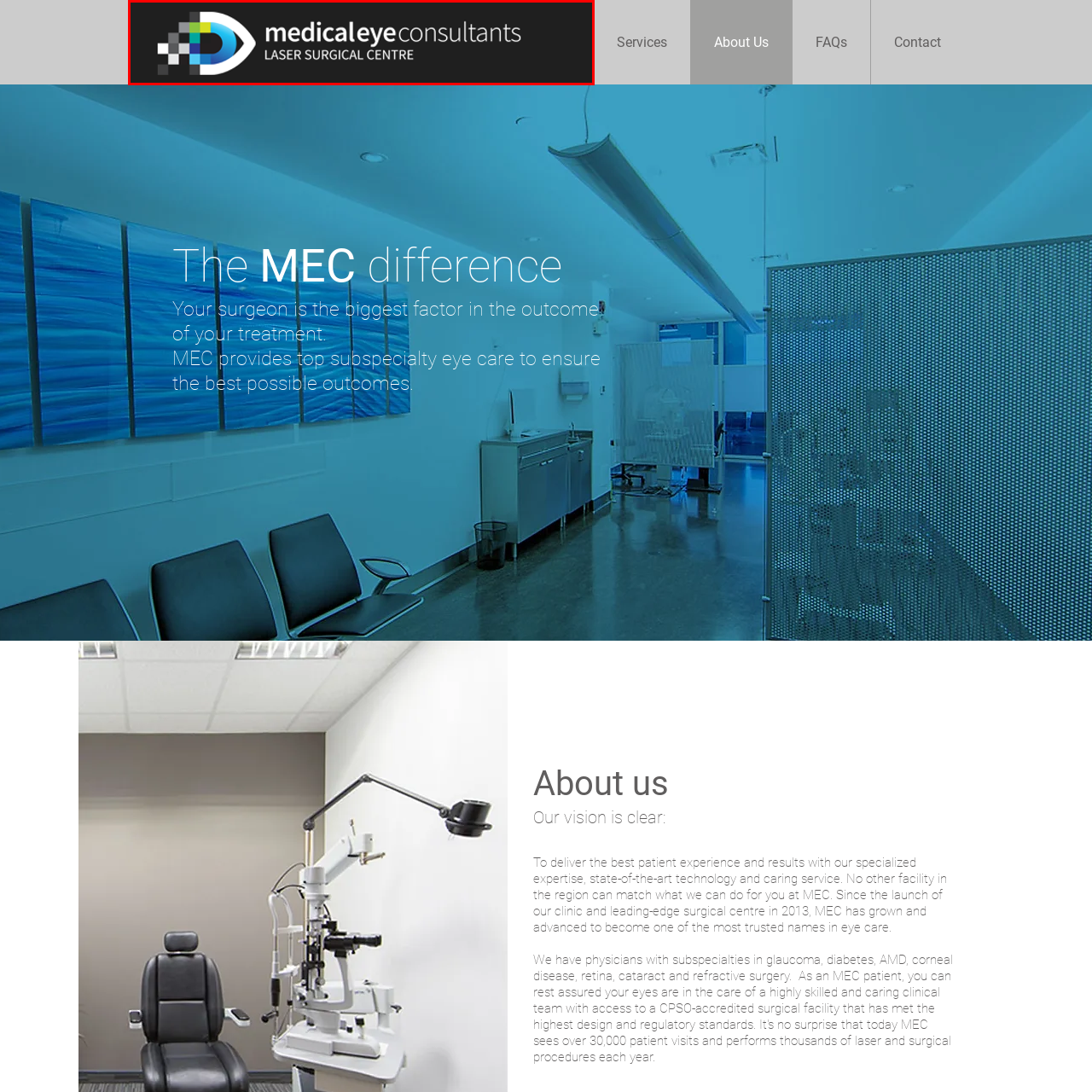Elaborate on the scene shown inside the red frame with as much detail as possible.

This image features the logo of Medical Eye Consultants, a laser surgical center. The logo prominently displays a stylized eye graphic accompanied by the text "medicaleyeconsultants" in a modern font. Below the main logo, the words "LASER SURGICAL CENTRE" are featured, further emphasizing the focus of the establishment. The logo is set against a dark background, enhancing its vibrant colors and ensuring clarity and visibility. This branding reflects the clinic's commitment to providing specialized eye care with advanced technology and expertise.